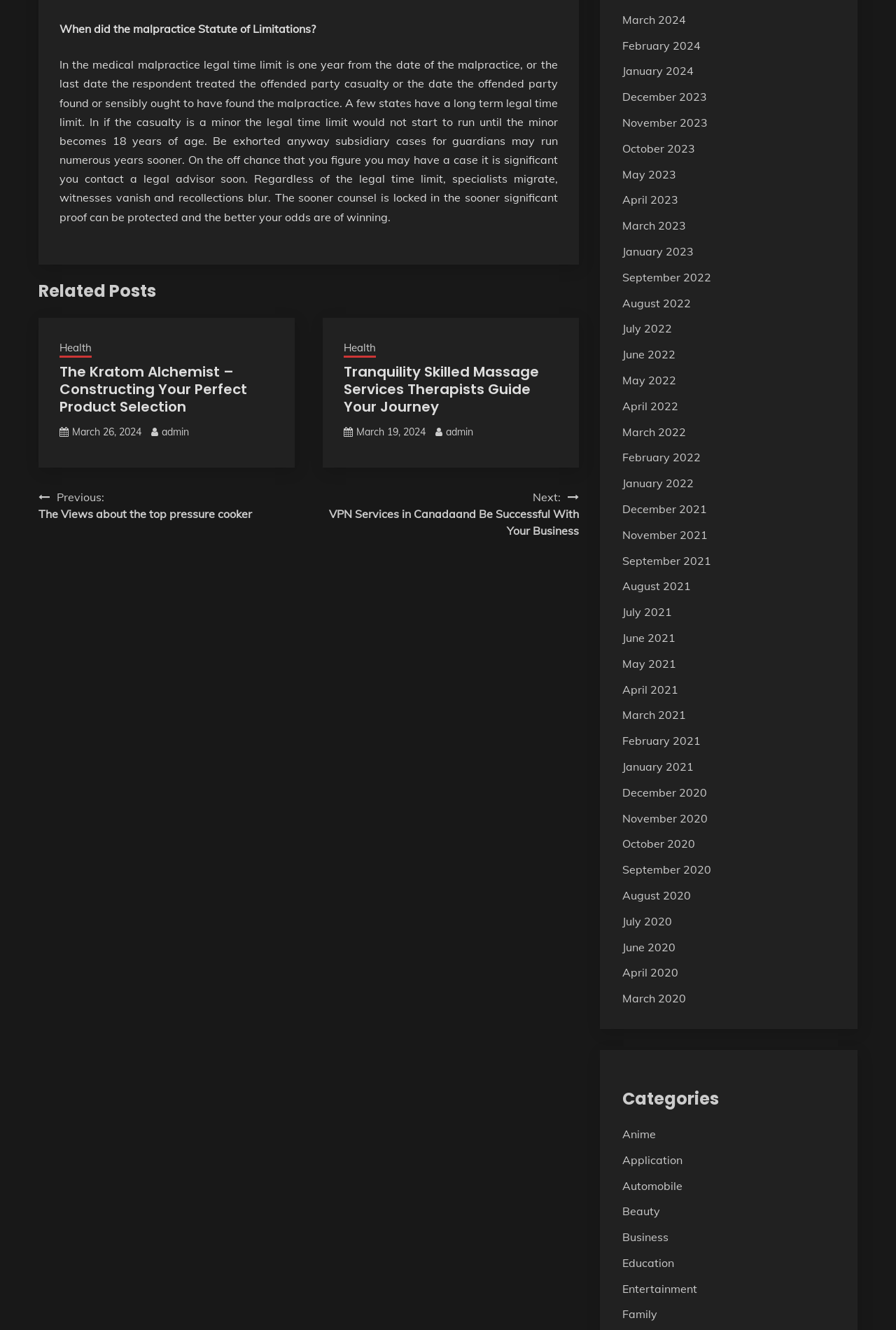What is the date of the post 'Tranquility Skilled Massage Services Therapists Guide Your Journey'?
Provide an in-depth and detailed answer to the question.

The date of the post 'Tranquility Skilled Massage Services Therapists Guide Your Journey' is March 19, 2024, as indicated by the link 'March 19, 2024' next to the post title.